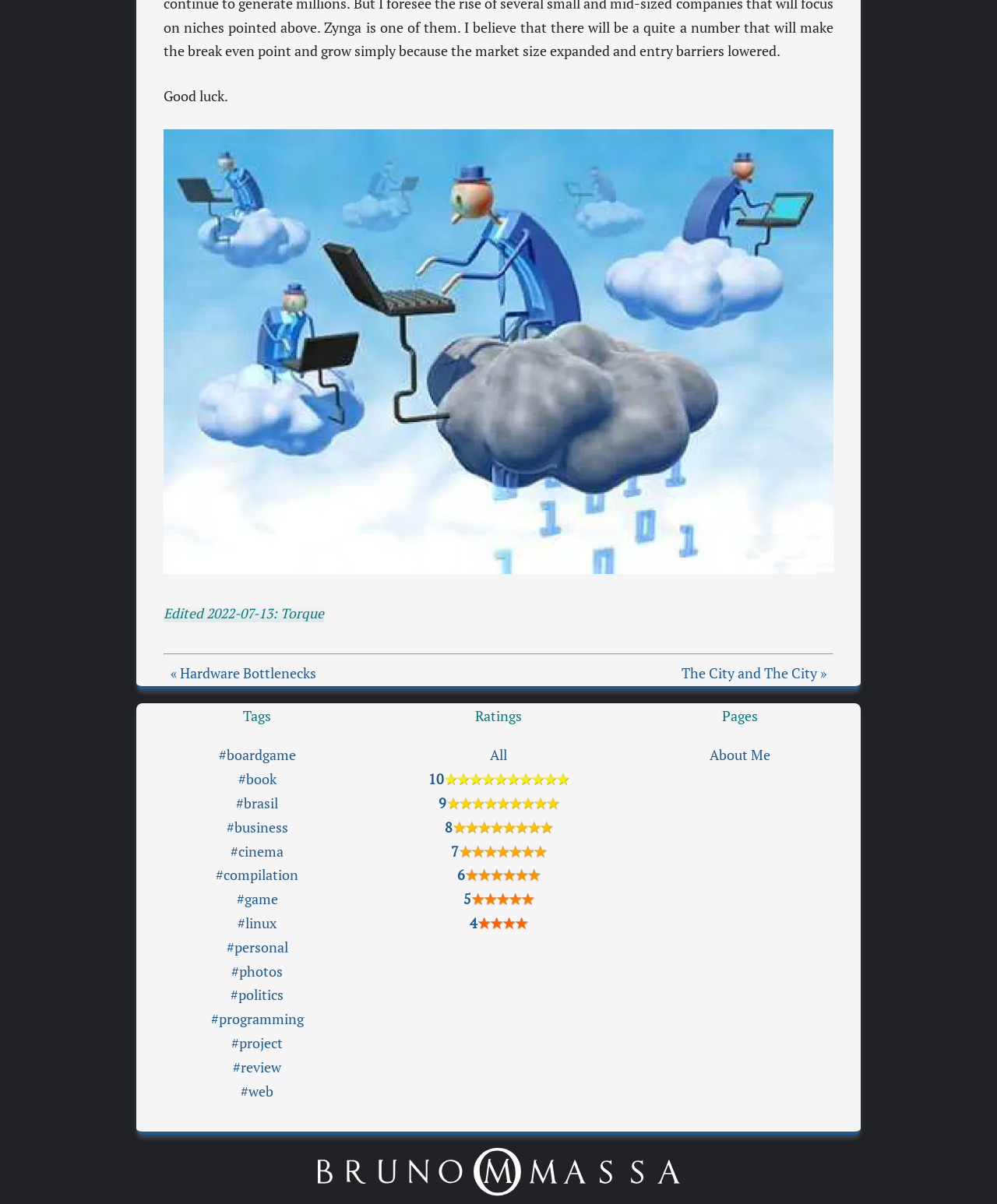Refer to the element description #compilation and identify the corresponding bounding box in the screenshot. Format the coordinates as (top-left x, top-left y, bottom-right x, bottom-right y) with values in the range of 0 to 1.

[0.216, 0.72, 0.299, 0.734]